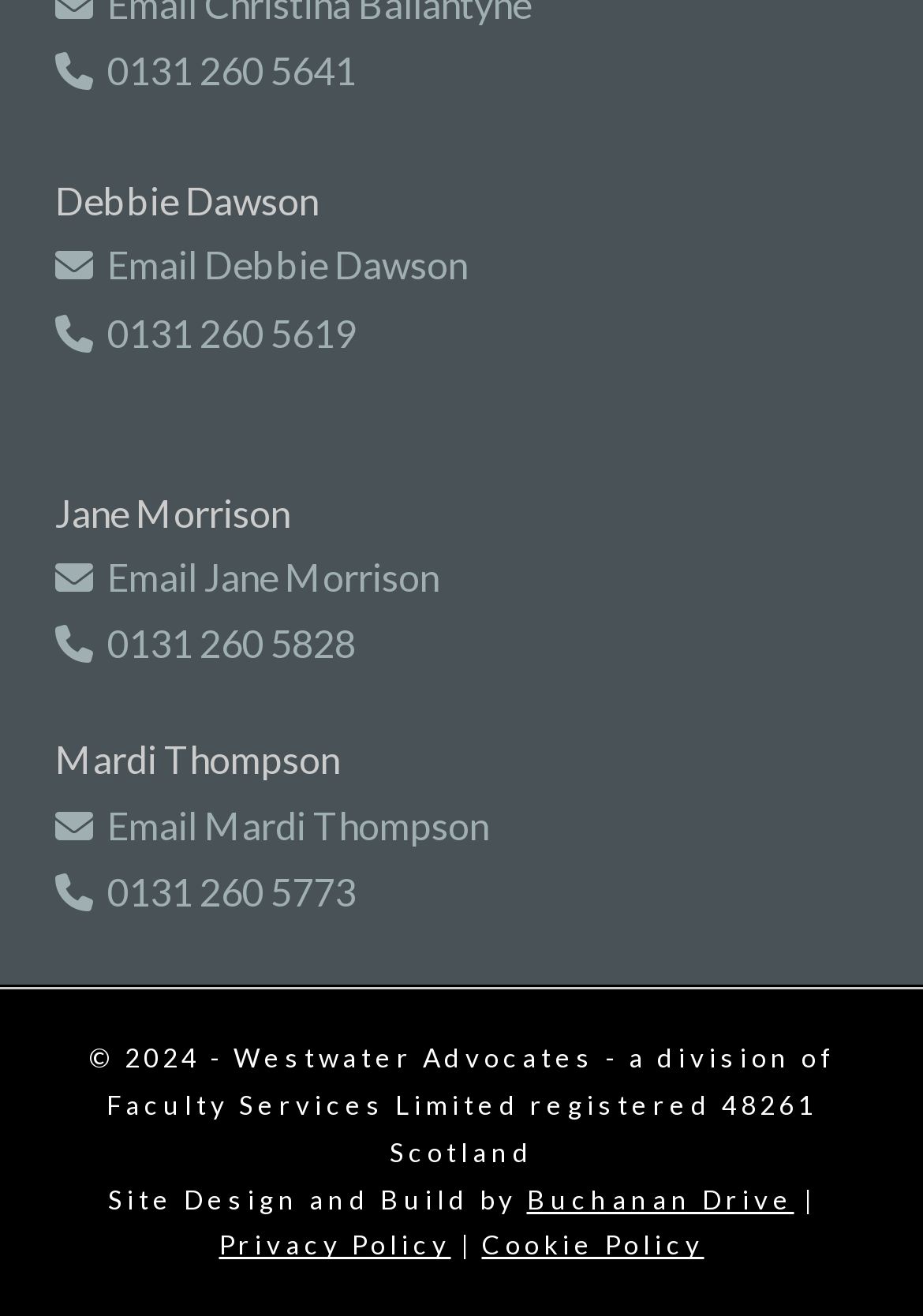Please locate the bounding box coordinates of the element's region that needs to be clicked to follow the instruction: "Email Jane Morrison". The bounding box coordinates should be provided as four float numbers between 0 and 1, i.e., [left, top, right, bottom].

[0.06, 0.421, 0.475, 0.455]